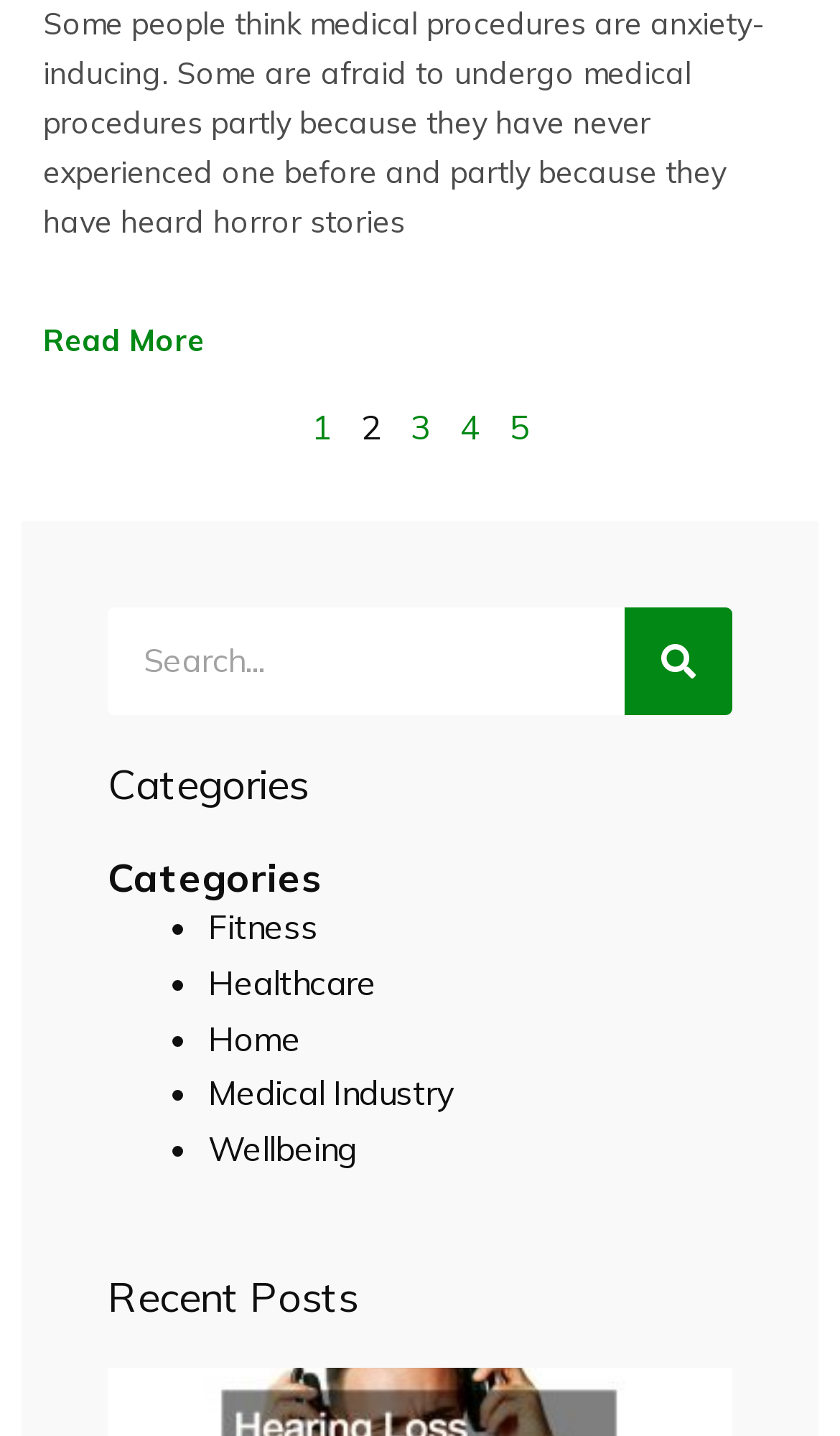Identify the bounding box coordinates for the element that needs to be clicked to fulfill this instruction: "View Recent Posts". Provide the coordinates in the format of four float numbers between 0 and 1: [left, top, right, bottom].

[0.128, 0.884, 0.872, 0.922]